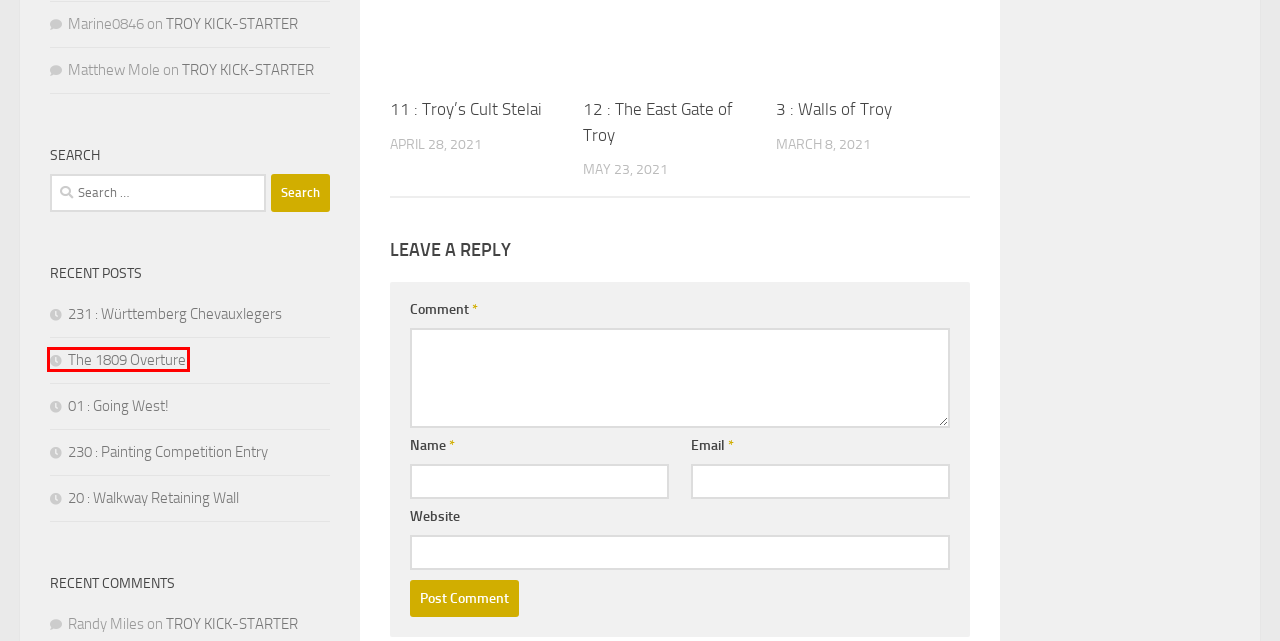You have a screenshot of a webpage with a red rectangle bounding box. Identify the best webpage description that corresponds to the new webpage after clicking the element within the red bounding box. Here are the candidates:
A. 12 : The East Gate of Troy – Supreme Littleness Designs Projects
B. 11 : Troy’s Cult Stelai – Supreme Littleness Designs Projects
C. 20 : Walkway Retaining Wall – Supreme Littleness Designs Projects
D. March 2021 – Supreme Littleness Designs Projects
E. 3 : Walls of Troy – Supreme Littleness Designs Projects
F. Supreme Littleness Designs Projects – ASSEMBLING – TEXTURING – PAINTING
G. 18mm Italian Wars – Supreme Littleness Designs Projects
H. The 1809 Overture – Supreme Littleness Designs Projects

H